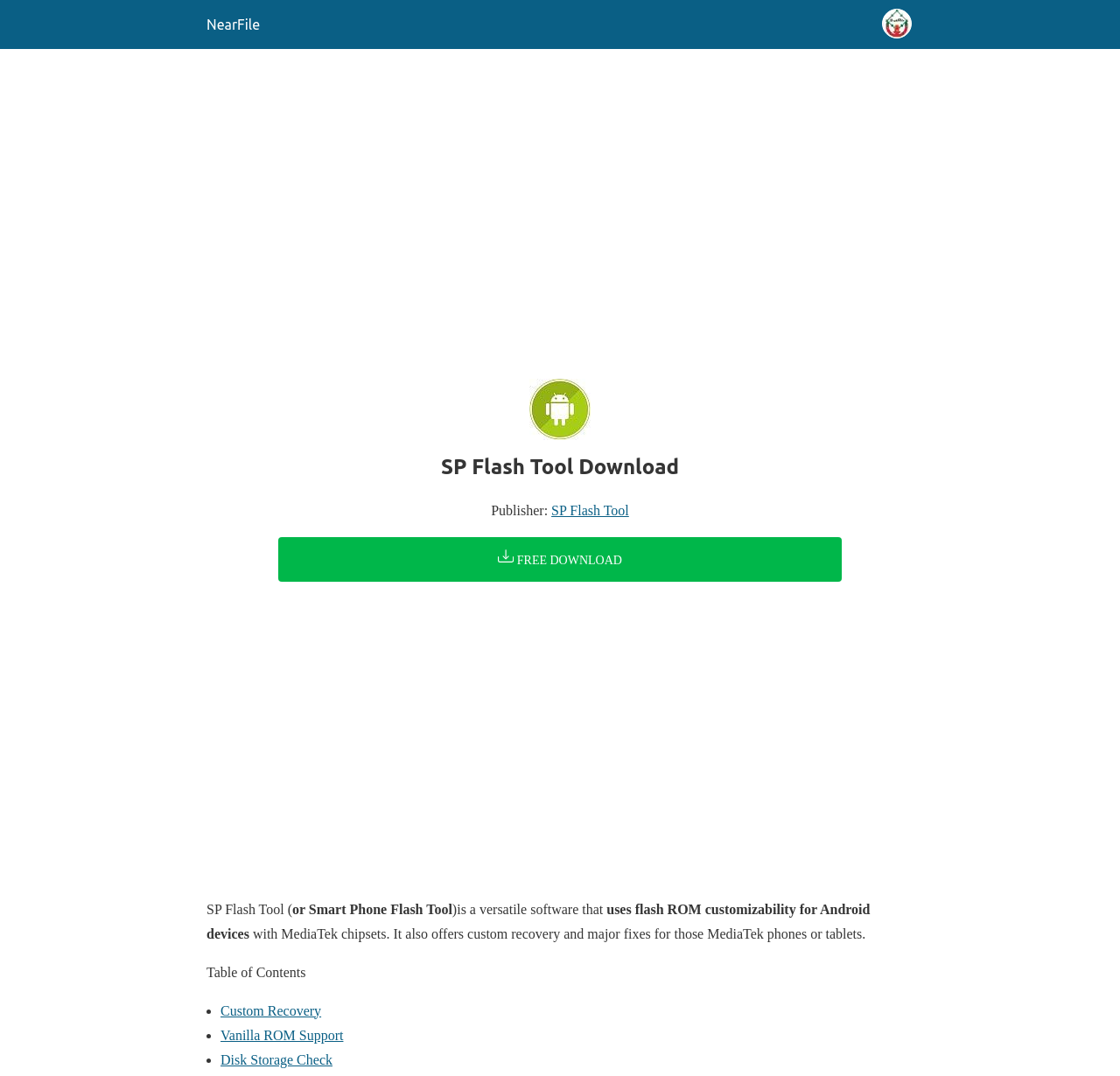Could you find the bounding box coordinates of the clickable area to complete this instruction: "Click the site icon"?

[0.184, 0.015, 0.232, 0.03]